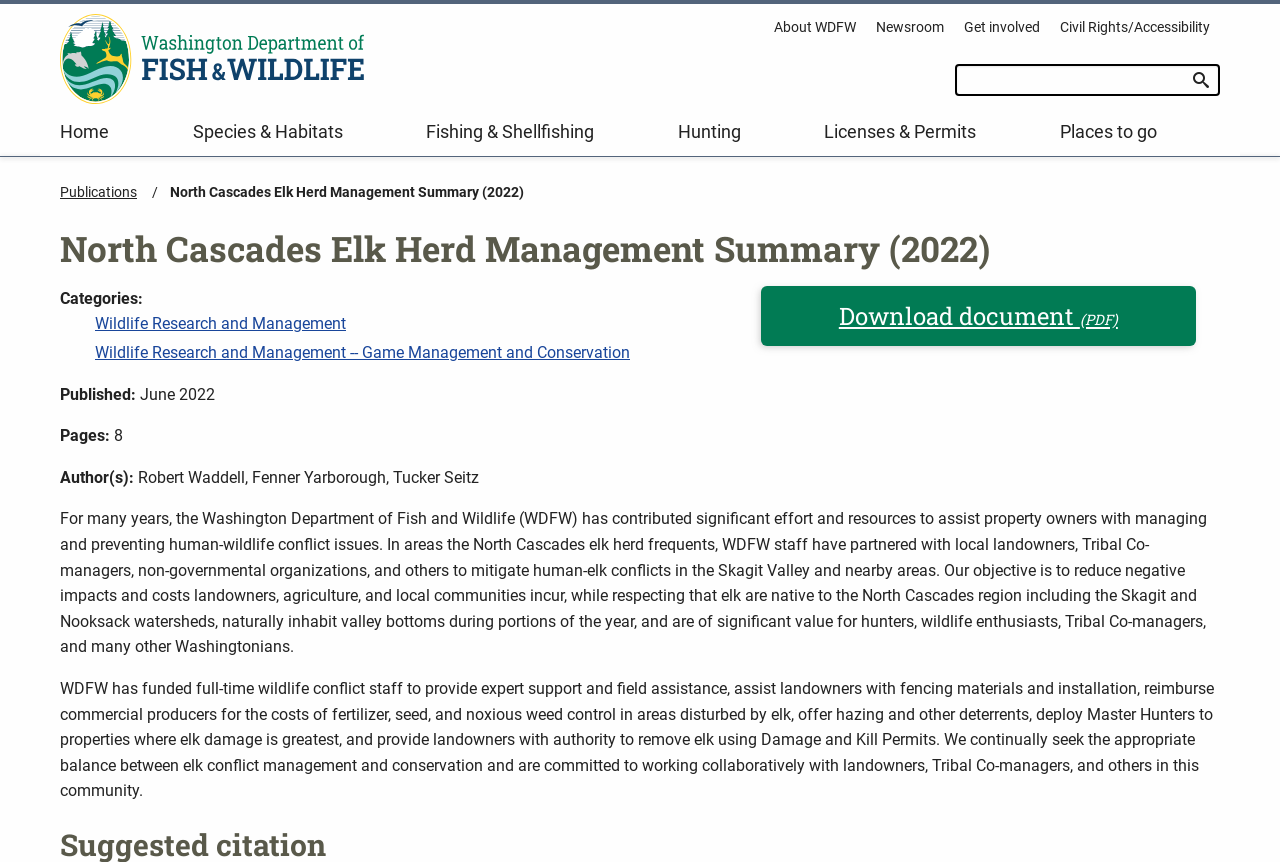What is the topic of the publication? Using the information from the screenshot, answer with a single word or phrase.

North Cascades Elk Herd Management